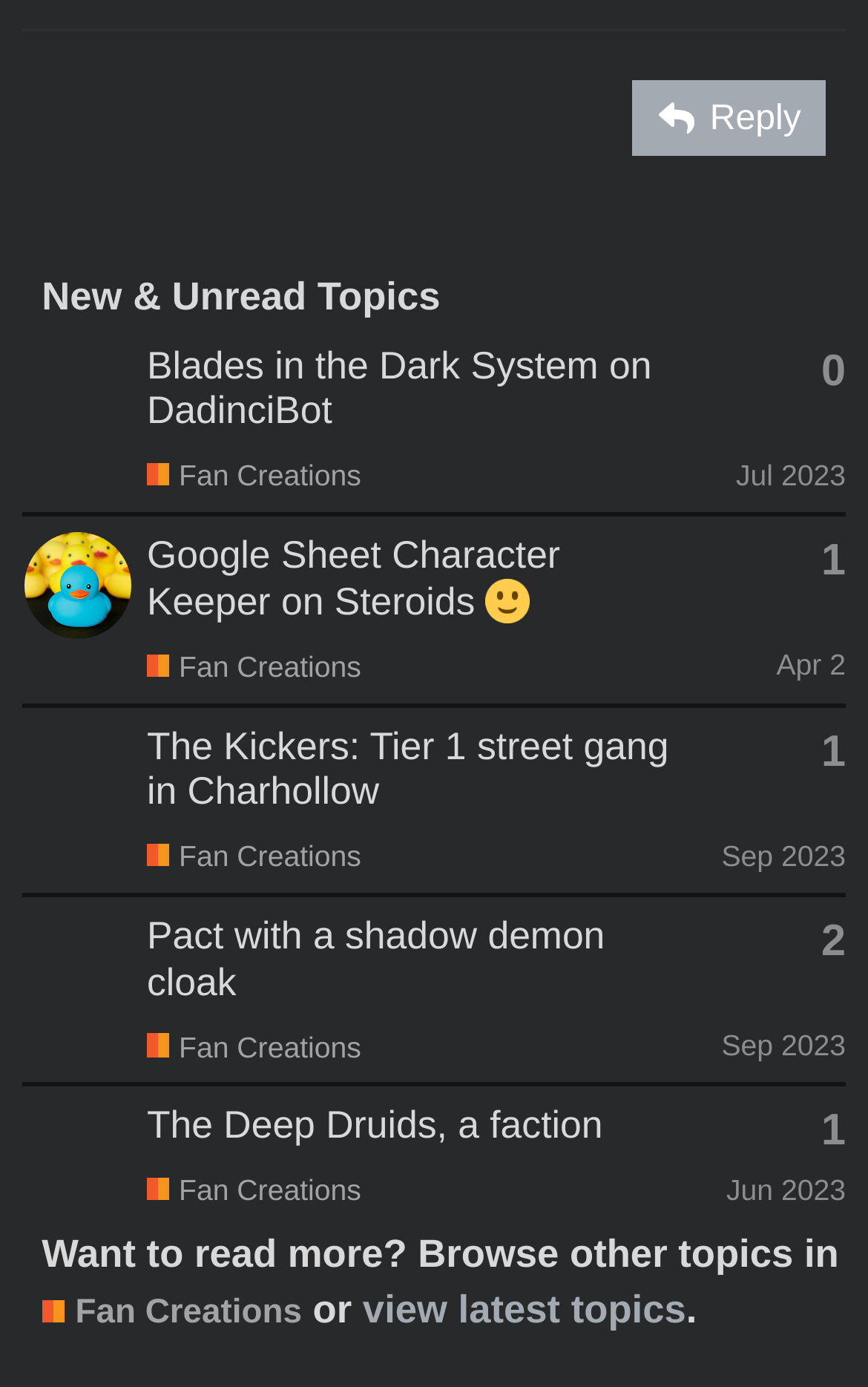Please locate the bounding box coordinates for the element that should be clicked to achieve the following instruction: "Browse Fan Creations". Ensure the coordinates are given as four float numbers between 0 and 1, i.e., [left, top, right, bottom].

[0.169, 0.331, 0.416, 0.356]